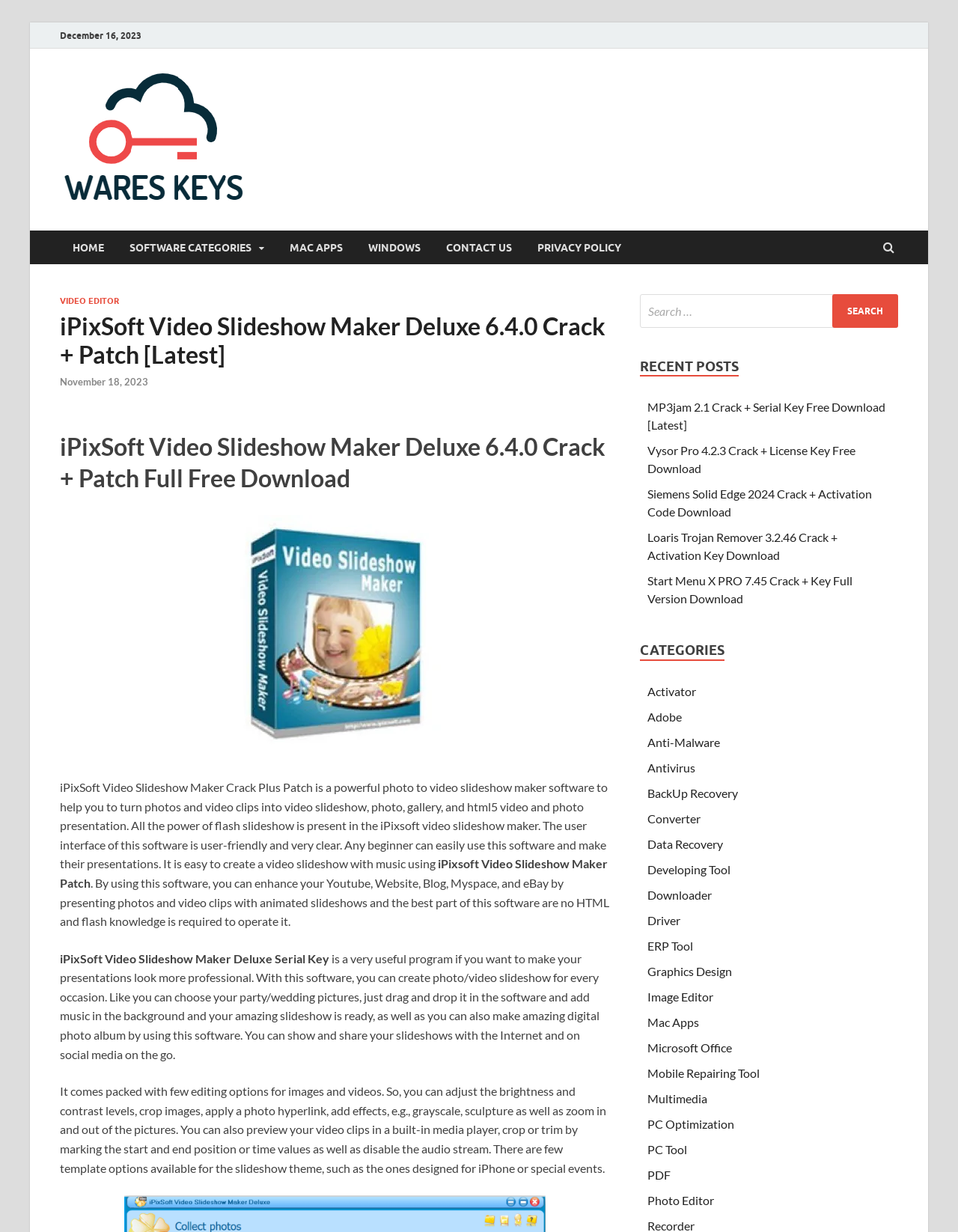Offer a meticulous caption that includes all visible features of the webpage.

This webpage is about iPixSoft Video Slideshow Maker Deluxe 6.4.0 Crack, a software that helps users create video slideshows from photos and video clips. At the top of the page, there is a logo and a navigation menu with links to "HOME", "MAC APPS", "WINDOWS", "CONTACT US", and "PRIVACY POLICY". Below the navigation menu, there is a header section with a title "iPixSoft Video Slideshow Maker Deluxe 6.4.0 Crack + Patch [Latest]" and a link to "VIDEO EDITOR".

The main content of the page is divided into two sections. On the left side, there is a description of the software, which explains its features and benefits. The text is divided into several paragraphs, with headings and subheadings. There is also an image of the software's interface.

On the right side, there is a section with links to recent posts, including "MP3jam 2.1 Crack + Serial Key Free Download [Latest]", "Vysor Pro 4.2.3 Crack + License Key Free Download", and several others. Below the recent posts section, there is a list of categories, including "Activator", "Adobe", "Anti-Malware", and many others.

At the top right corner of the page, there is a search box with a button labeled "Search". The page also has a date "December 16, 2023" at the top left corner. Overall, the page provides information about the iPixSoft Video Slideshow Maker Deluxe software and offers links to download cracks and patches for various software.